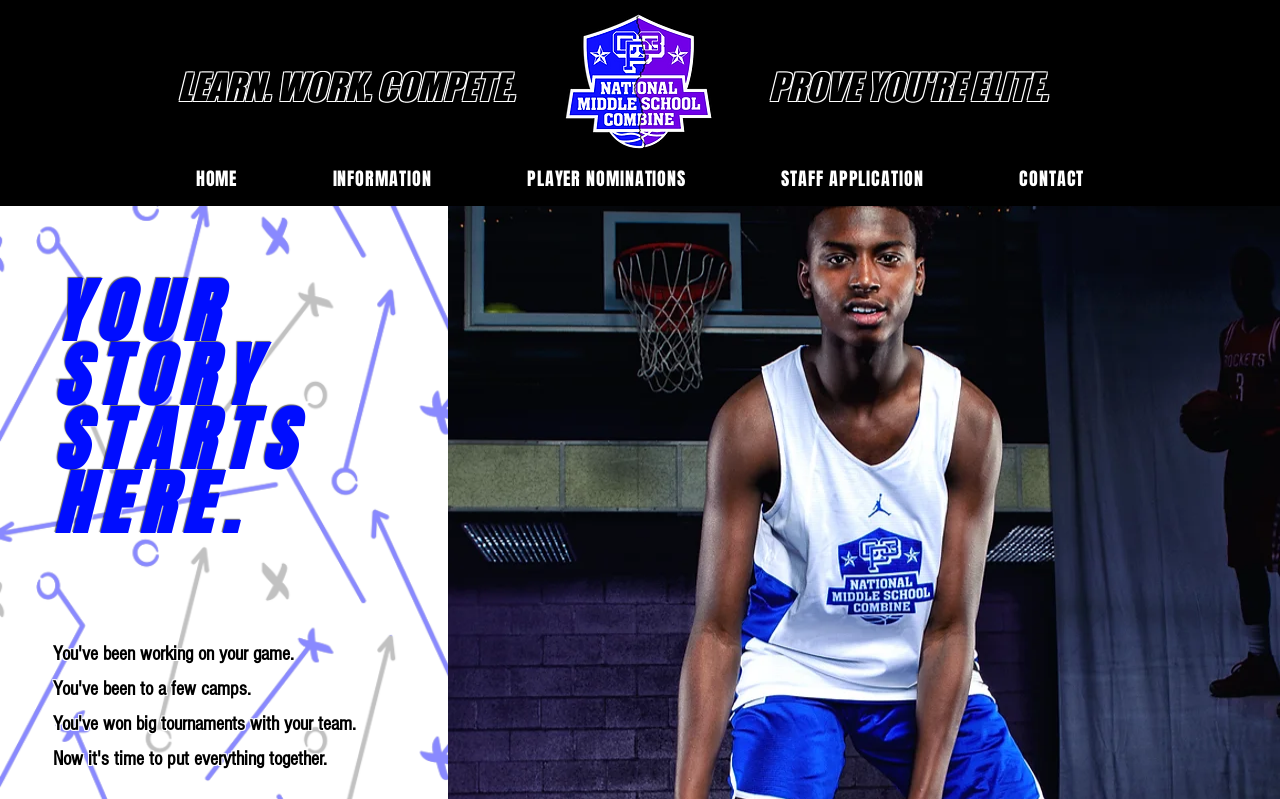Determine the main headline of the webpage and provide its text.

LEARN. WORK. COMPETE.   